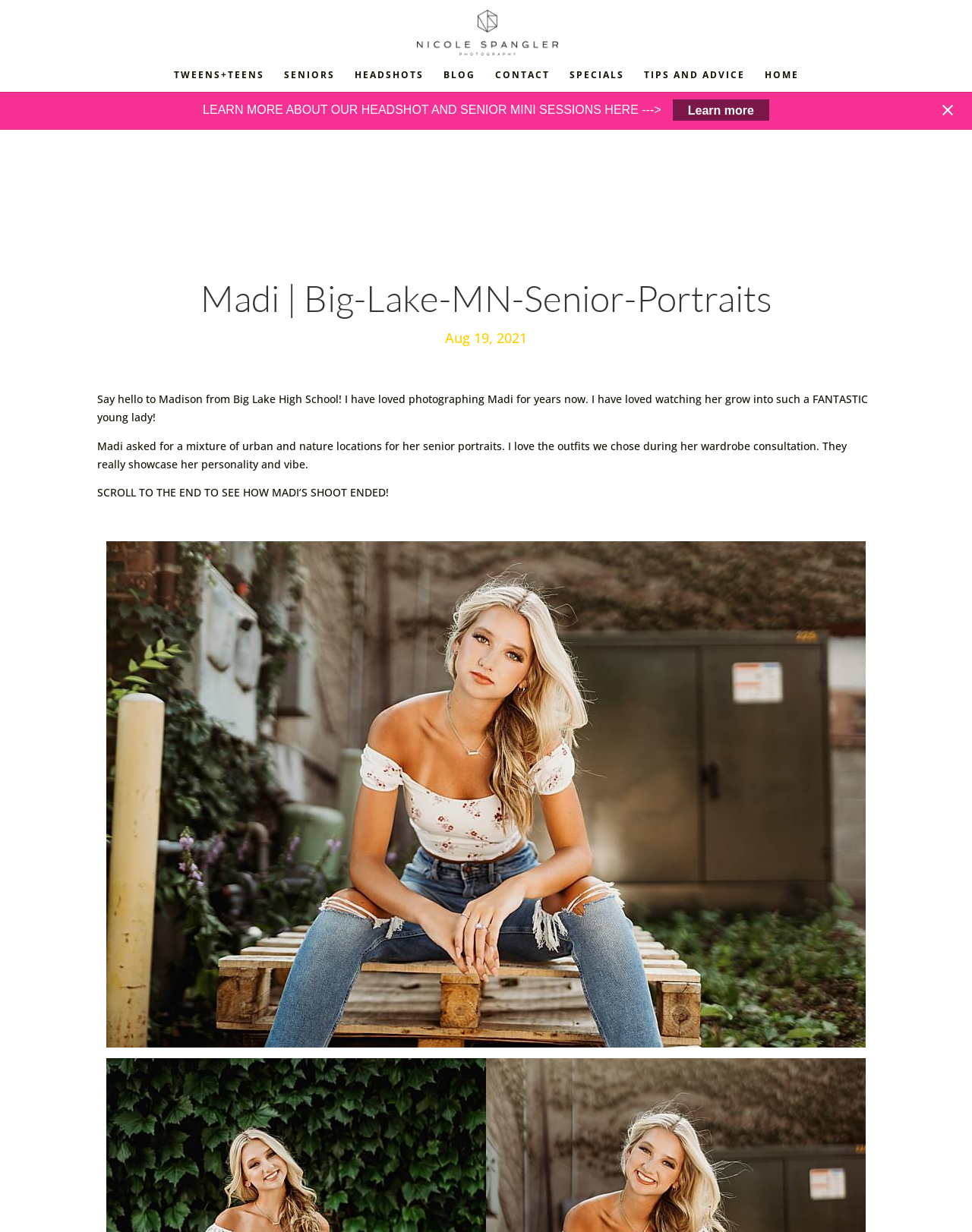Create an in-depth description of the webpage, covering main sections.

This webpage is about a senior portrait photographer, Madi, who specializes in capturing memories for high school students in Minneapolis, particularly in Big Lake, Rogers, and Maple Grove areas. 

At the top of the page, there is a notification area with a "Learn more" link and a "Close notification" button accompanied by a small image. Below this area, the photographer's name and title "Minneapolis Senior Photographer | Headshots Photographer | Teens & Tweens Photographer" are displayed prominently, along with a related image.

The main navigation menu is situated below, featuring links to different sections of the website, including "TWEENS+TEENS", "SENIORS", "HEADSHOTS", "BLOG", "CONTACT", "SPECIALS", "TIPS AND ADVICE", and "HOME". These links are arranged horizontally across the page.

The main content area showcases a senior portrait session with Madison from Big Lake High School. There is a heading with the photographer's name and the title "Big-Lake-MN-Senior-Portraits". Below this, a date "Aug 19, 2021" is displayed. 

The photographer shares a brief story about Madison, describing her as a fantastic young lady and mentioning their collaboration on choosing outfits for the photo shoot. The text also hints at the variety of locations used for the senior portraits, including urban and nature settings.

The webpage features a large figure or image that takes up most of the bottom section, showcasing Madison's senior portraits.